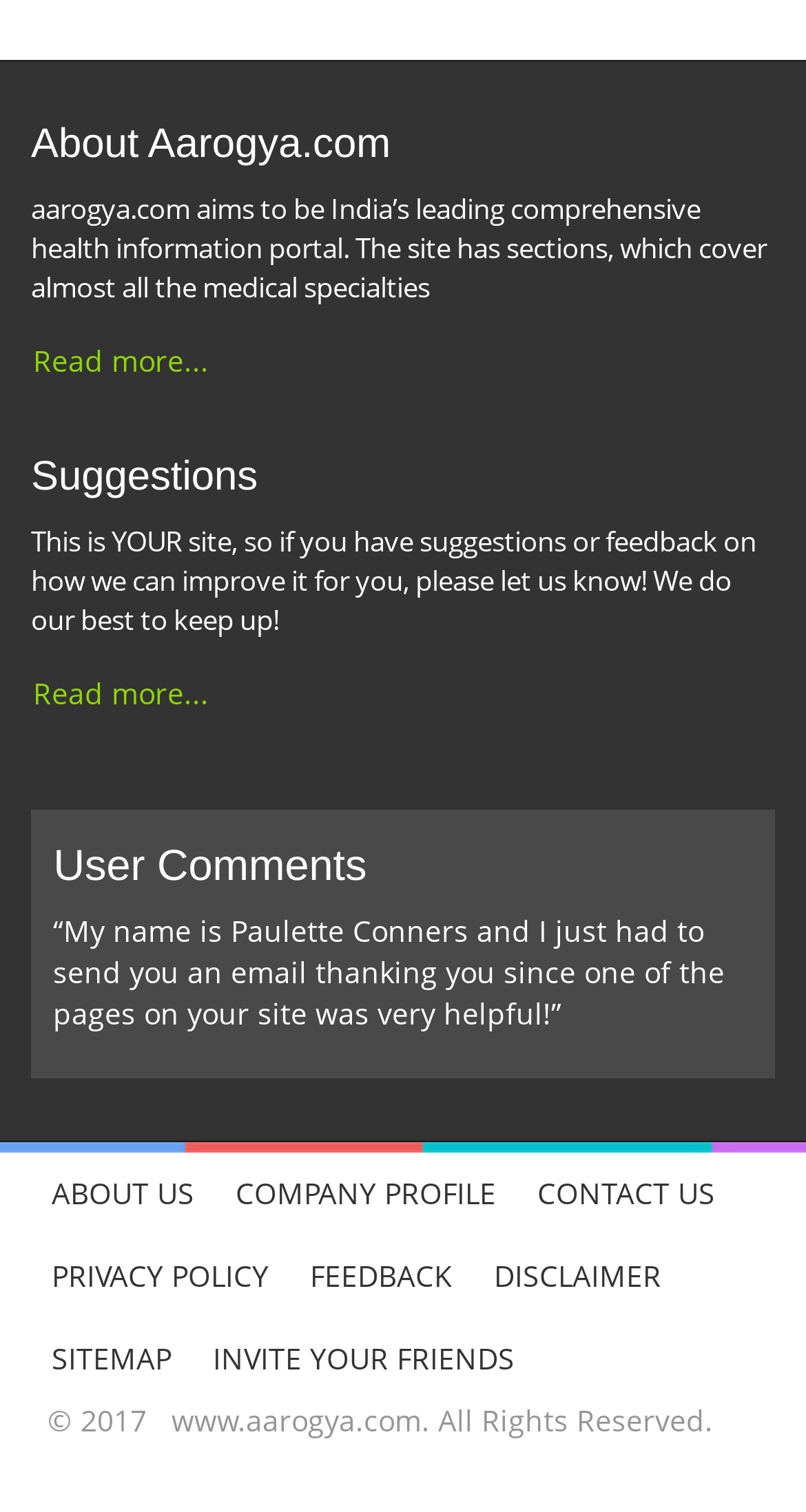Determine the bounding box coordinates of the element's region needed to click to follow the instruction: "View company profile". Provide these coordinates as four float numbers between 0 and 1, formatted as [left, top, right, bottom].

[0.267, 0.762, 0.641, 0.816]